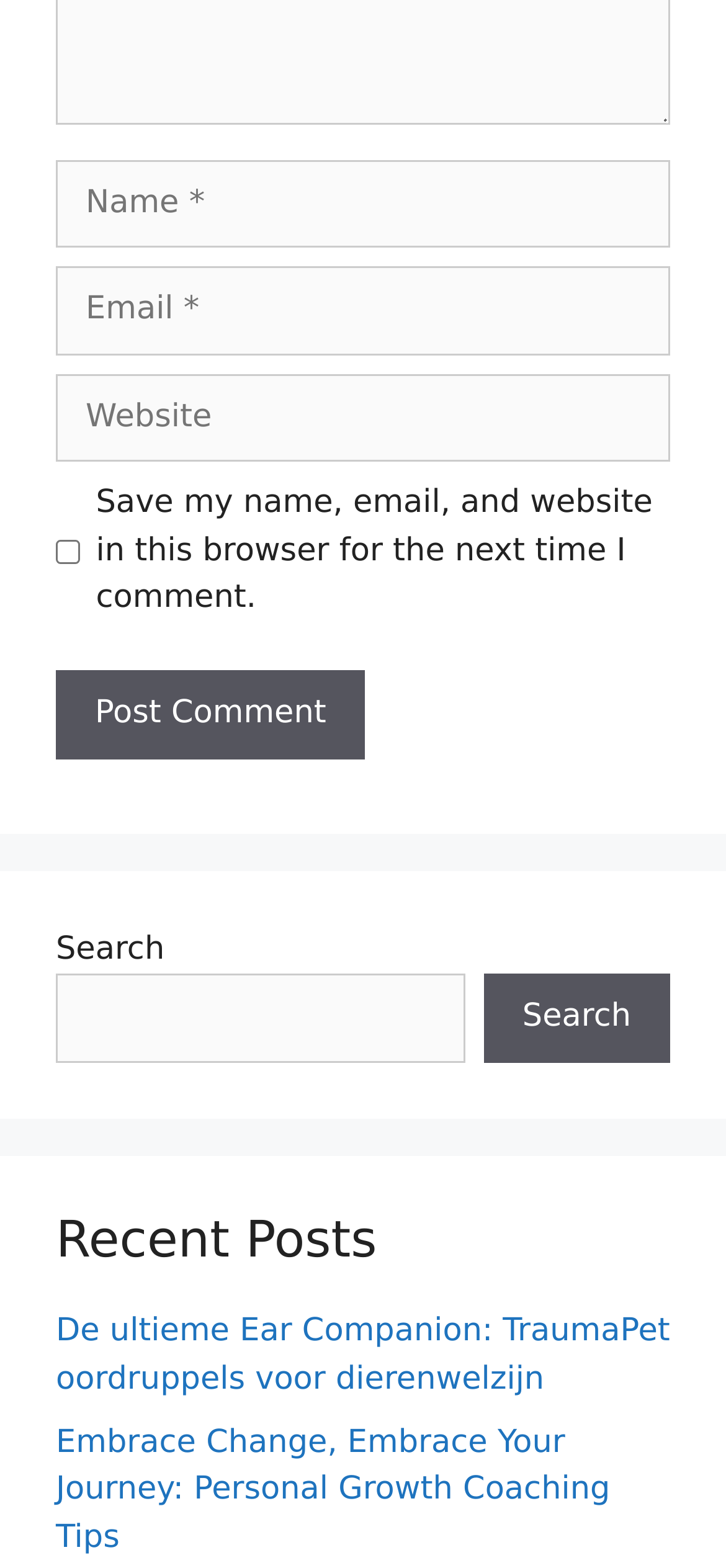Please provide a one-word or phrase answer to the question: 
What is the label of the checkbox?

Save my name, email, and website in this browser for the next time I comment.